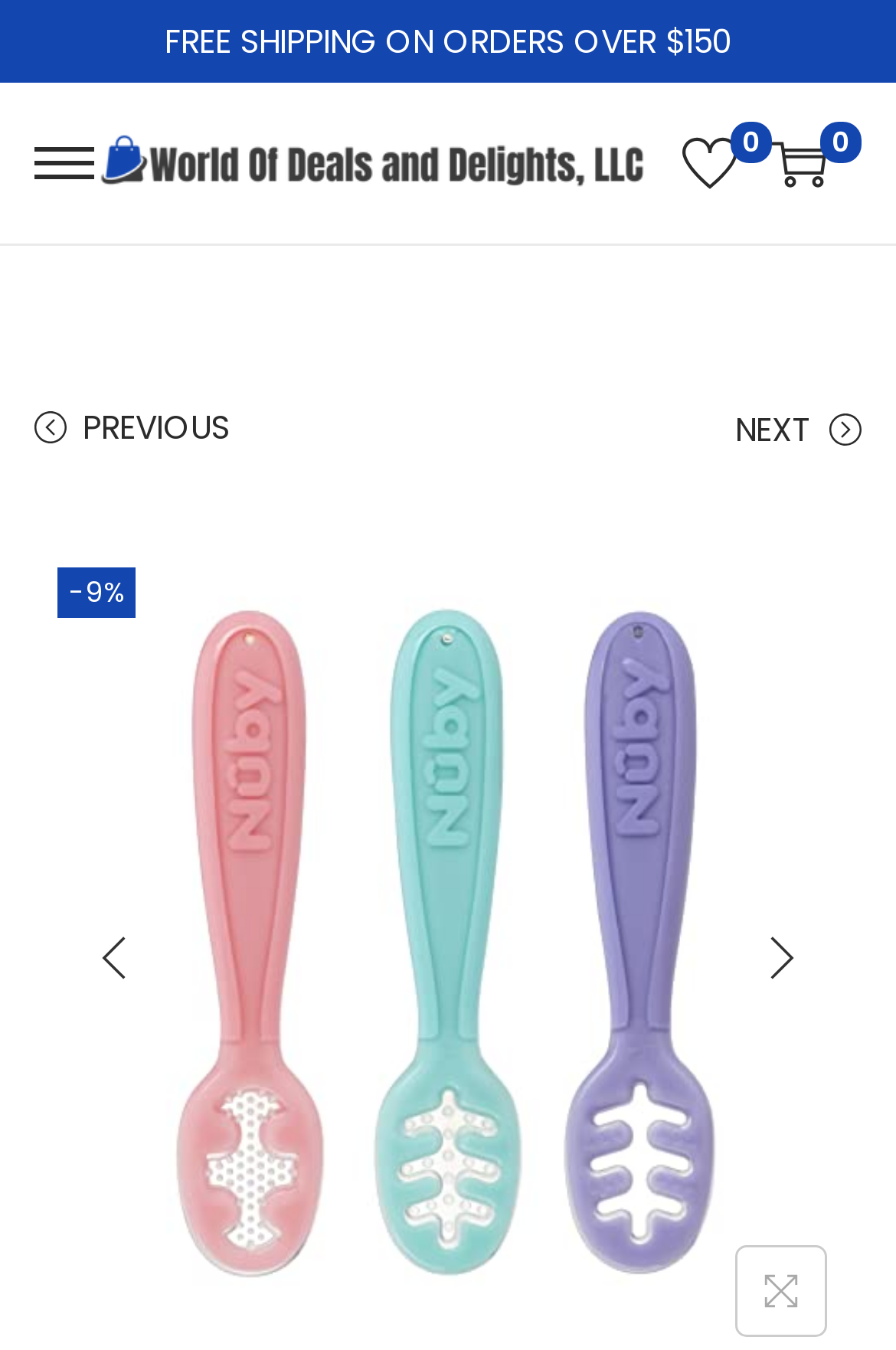Summarize the webpage in an elaborate manner.

The webpage appears to be an e-commerce product page. At the top, there is a prominent announcement stating "FREE SHIPPING ON ORDERS OVER $150". Below this, there are two links, "Skip to navigation" and "Skip to content", which are positioned side by side. 

To the left, there is a link to the website's homepage, "World of Deals and Delights, LLC", accompanied by a logo image. On the right side, there are two links with no text, each accompanied by a small image. 

In the middle of the page, there is a product navigation section with "PREVIOUS" and "NEXT" links, each accompanied by an arrow image. Below these links, there are two buttons, "Previous" and "Next", which are also accompanied by arrow images. 

Near the center of the page, there is a discount label showing "-9%". At the bottom, there is a button with no text, accompanied by an image. 

On the right side, there is a search box that spans most of the page's width.